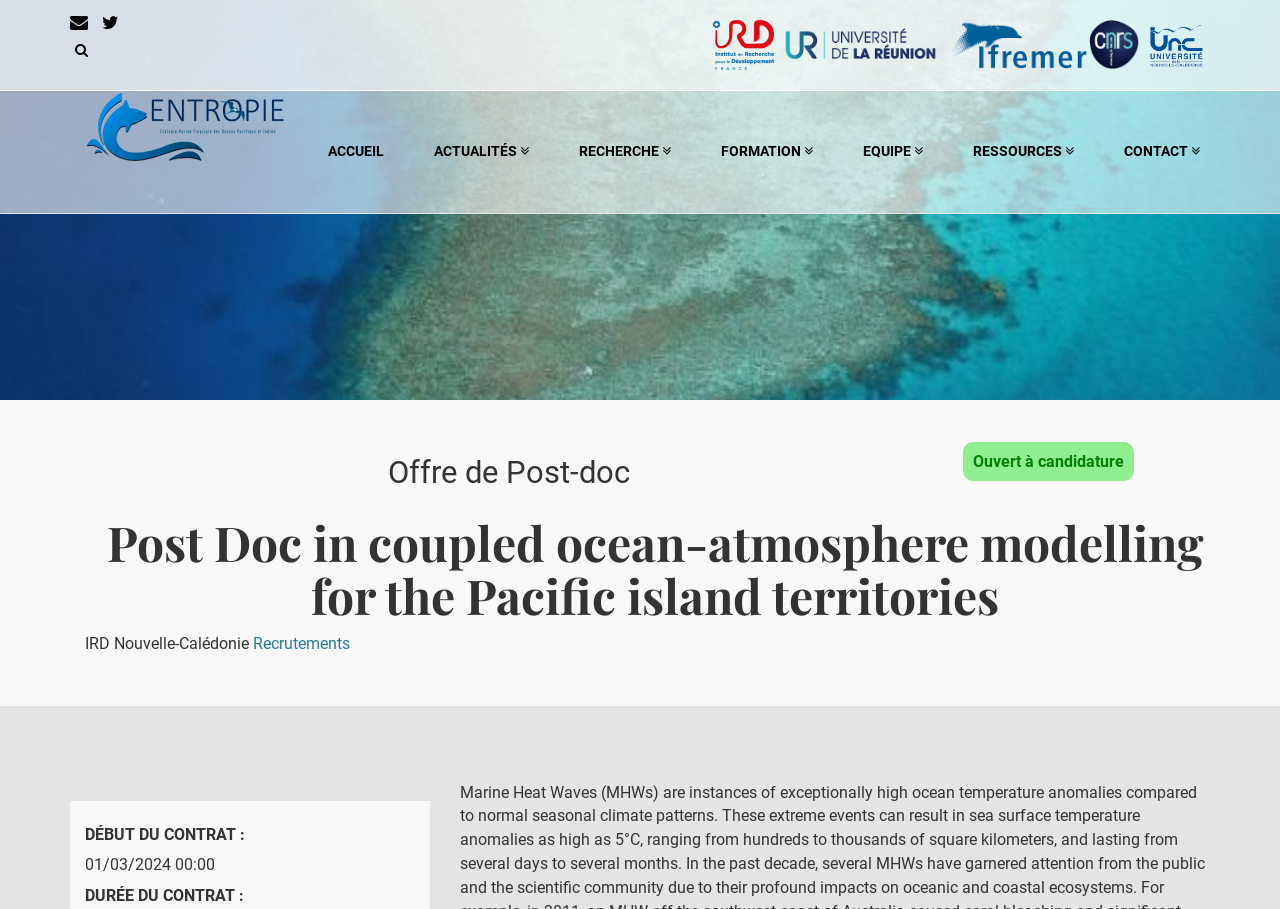Please reply to the following question using a single word or phrase: 
What is the field of research for the postdoc position?

Coupled ocean-atmosphere modelling